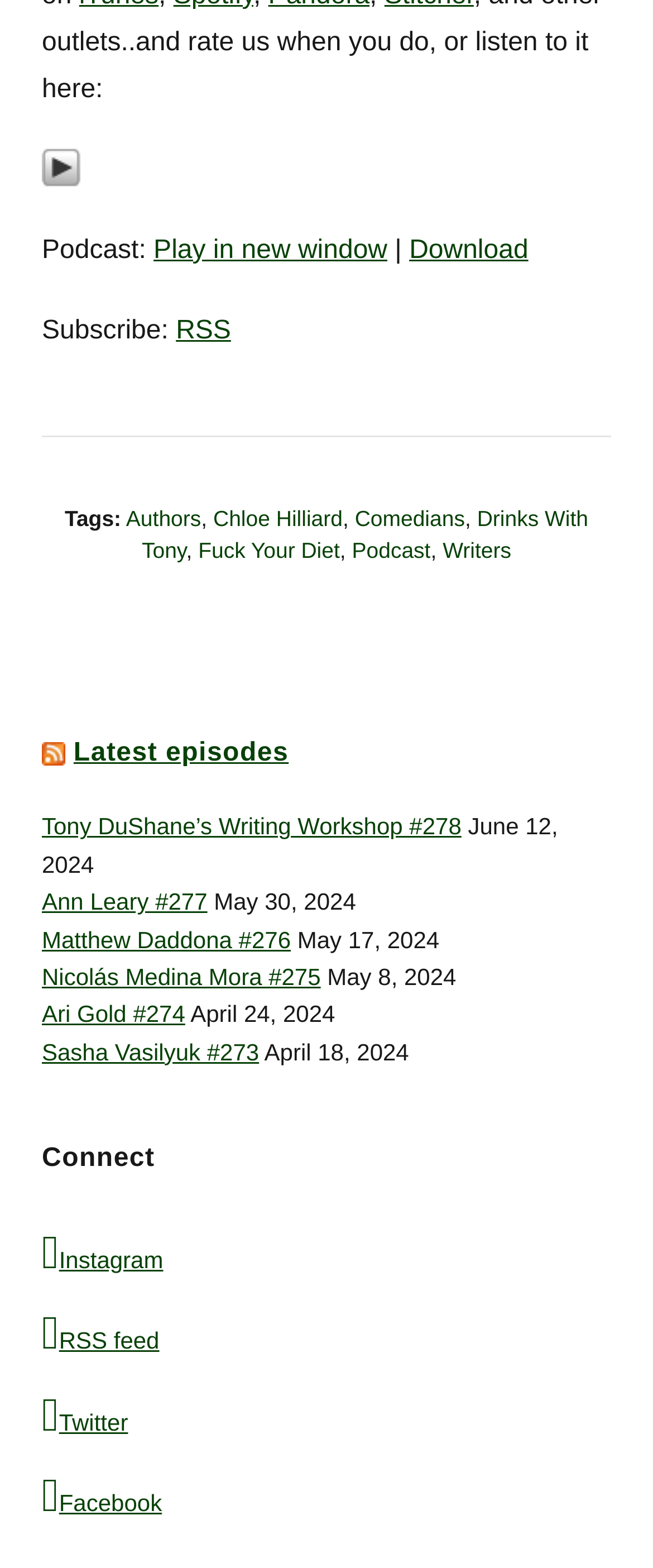Determine the bounding box coordinates of the region that needs to be clicked to achieve the task: "Open the podcast in a new window".

[0.235, 0.15, 0.593, 0.169]